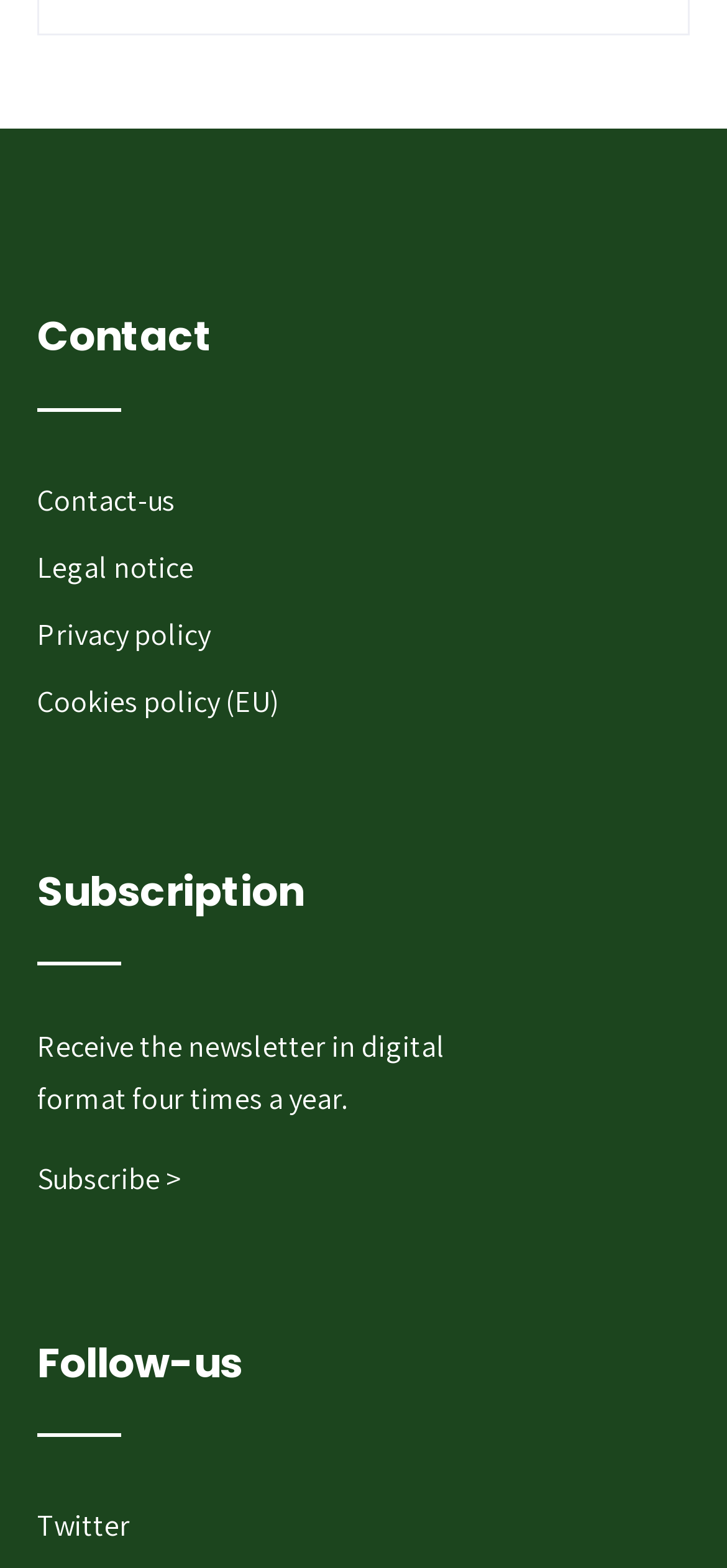Determine the bounding box coordinates of the UI element described below. Use the format (top-left x, top-left y, bottom-right x, bottom-right y) with floating point numbers between 0 and 1: Cookies policy (EU)

[0.051, 0.426, 0.949, 0.469]